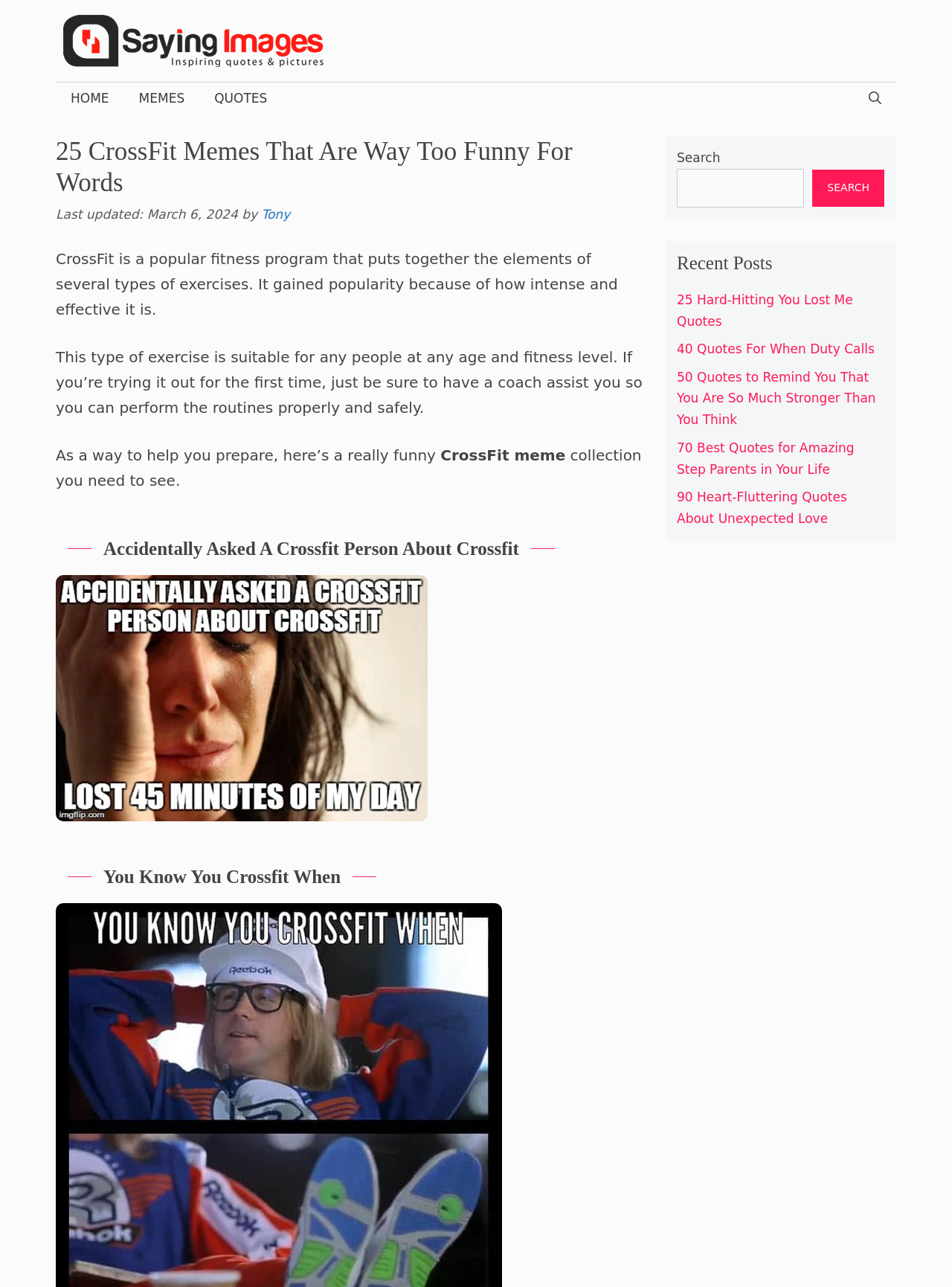Analyze the image and answer the question with as much detail as possible: 
What is the author's name?

The author's name can be found in the article, where it says 'by Tony' below the main heading.